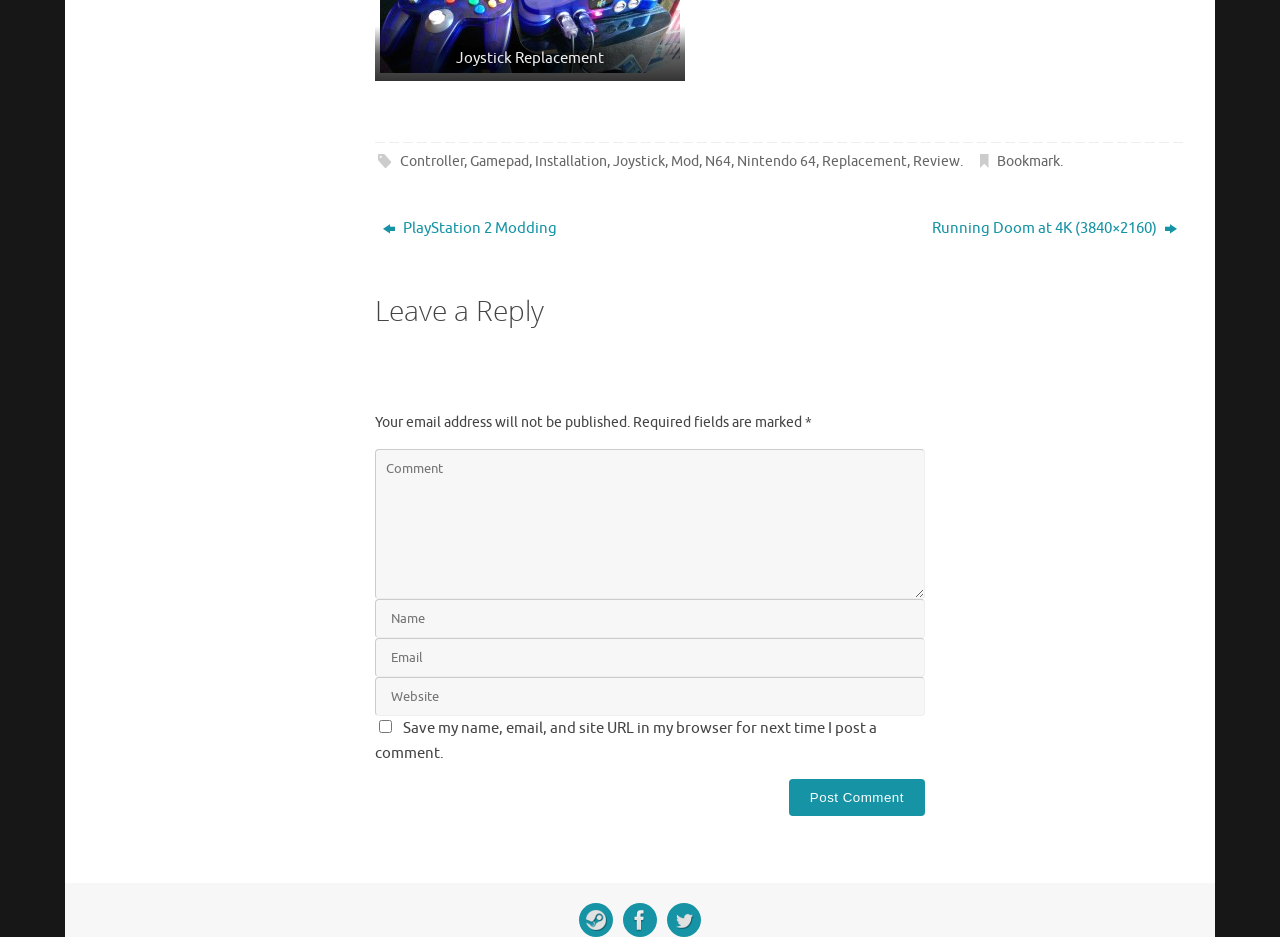Please specify the bounding box coordinates of the element that should be clicked to execute the given instruction: 'Click on the Controller link'. Ensure the coordinates are four float numbers between 0 and 1, expressed as [left, top, right, bottom].

[0.313, 0.164, 0.363, 0.182]